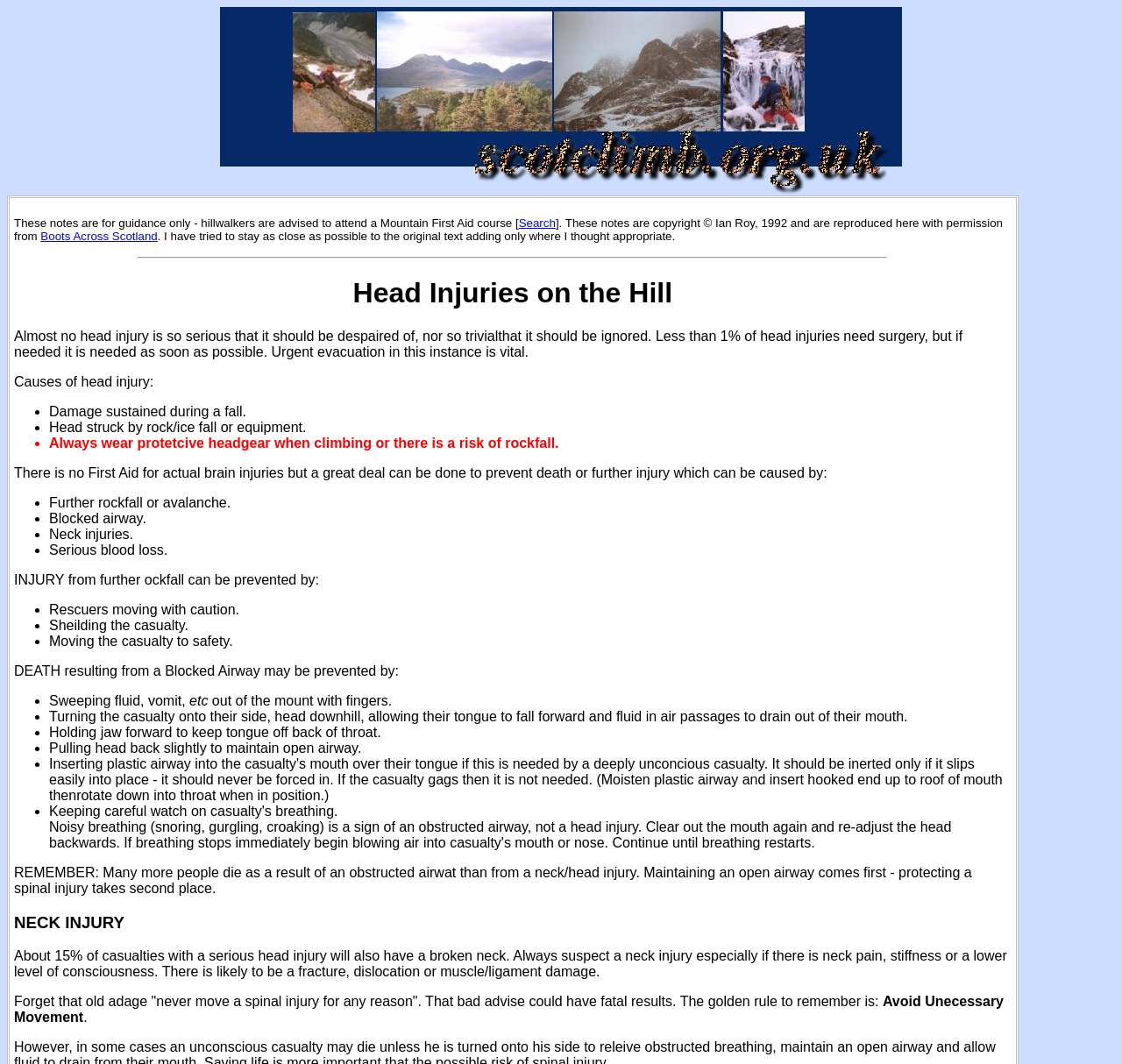Give a detailed account of the webpage, highlighting key information.

The webpage provides advice for hillgoers encountering someone with a head injury. At the top of the page, there is a Scotclimb logo image, followed by a brief disclaimer and copyright information. Below this, there is a horizontal separator line.

The main content of the page is divided into sections, each with a clear heading. The first section, "Head Injuries on the Hill", provides general information about head injuries, including their causes and the importance of urgent evacuation in severe cases.

The next section lists the causes of head injury, including damage sustained during a fall, being struck by rock or ice fall, and not wearing protective headgear. This is followed by a section on preventing death or further injury, which includes preventing further rockfall or avalanche, blocked airway, neck injuries, and serious blood loss.

The page then provides guidance on preventing injury from further rockfall, including moving with caution, shielding the casualty, and moving the casualty to safety. The following section focuses on preventing death resulting from a blocked airway, with instructions on sweeping fluid out of the mouth, turning the casualty onto their side, holding the jaw forward, and pulling the head back slightly.

The final sections of the page discuss neck injuries, emphasizing the importance of suspecting a neck injury, especially if there is neck pain, stiffness, or a lower level of consciousness. The page concludes with a reminder to avoid unnecessary movement and to prioritize maintaining an open airway over protecting a spinal injury.

Throughout the page, there are several bullet points and numbered lists, making it easy to read and understand the guidance provided.